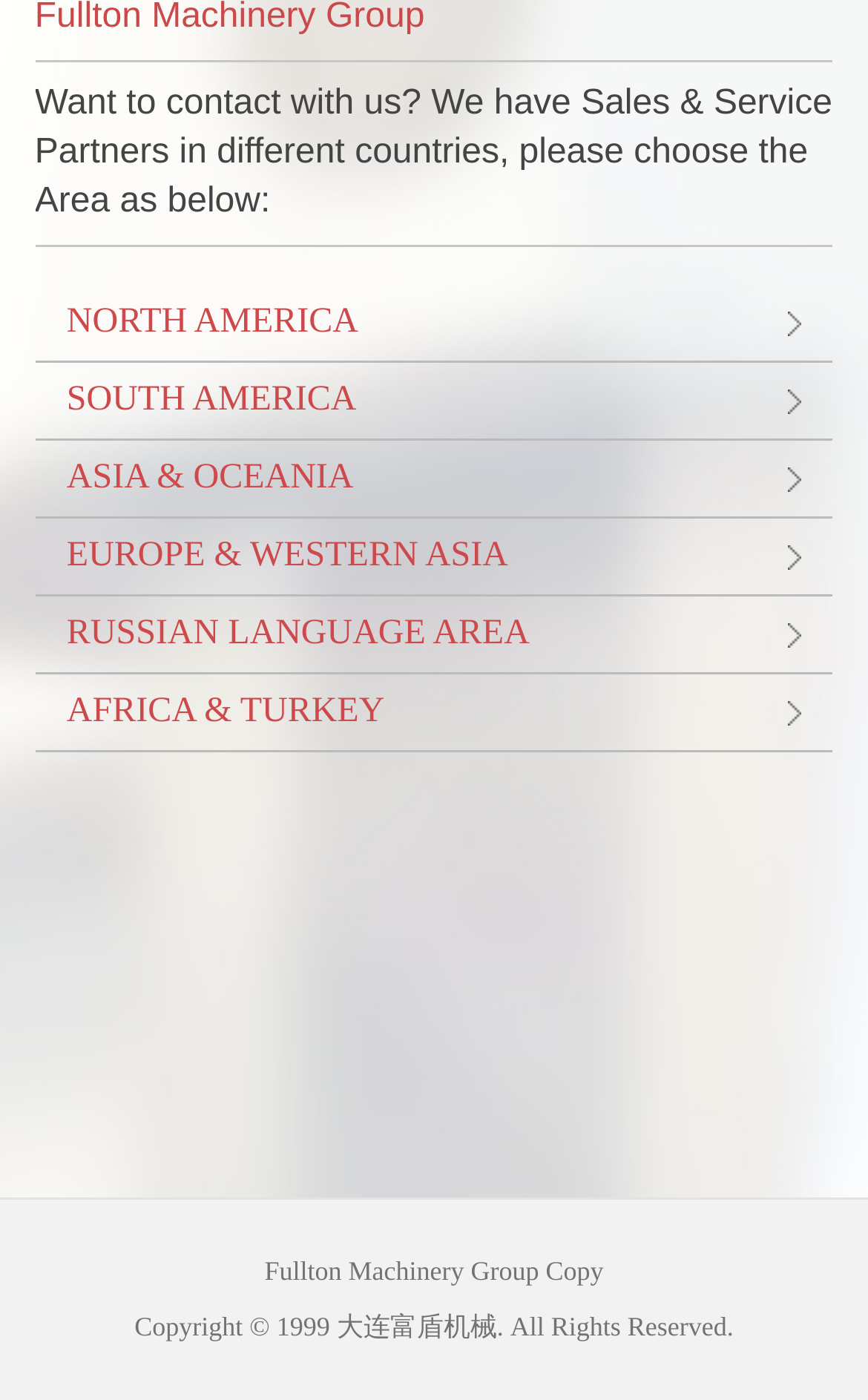Mark the bounding box of the element that matches the following description: "NORTH AMERICA".

[0.04, 0.204, 0.96, 0.258]